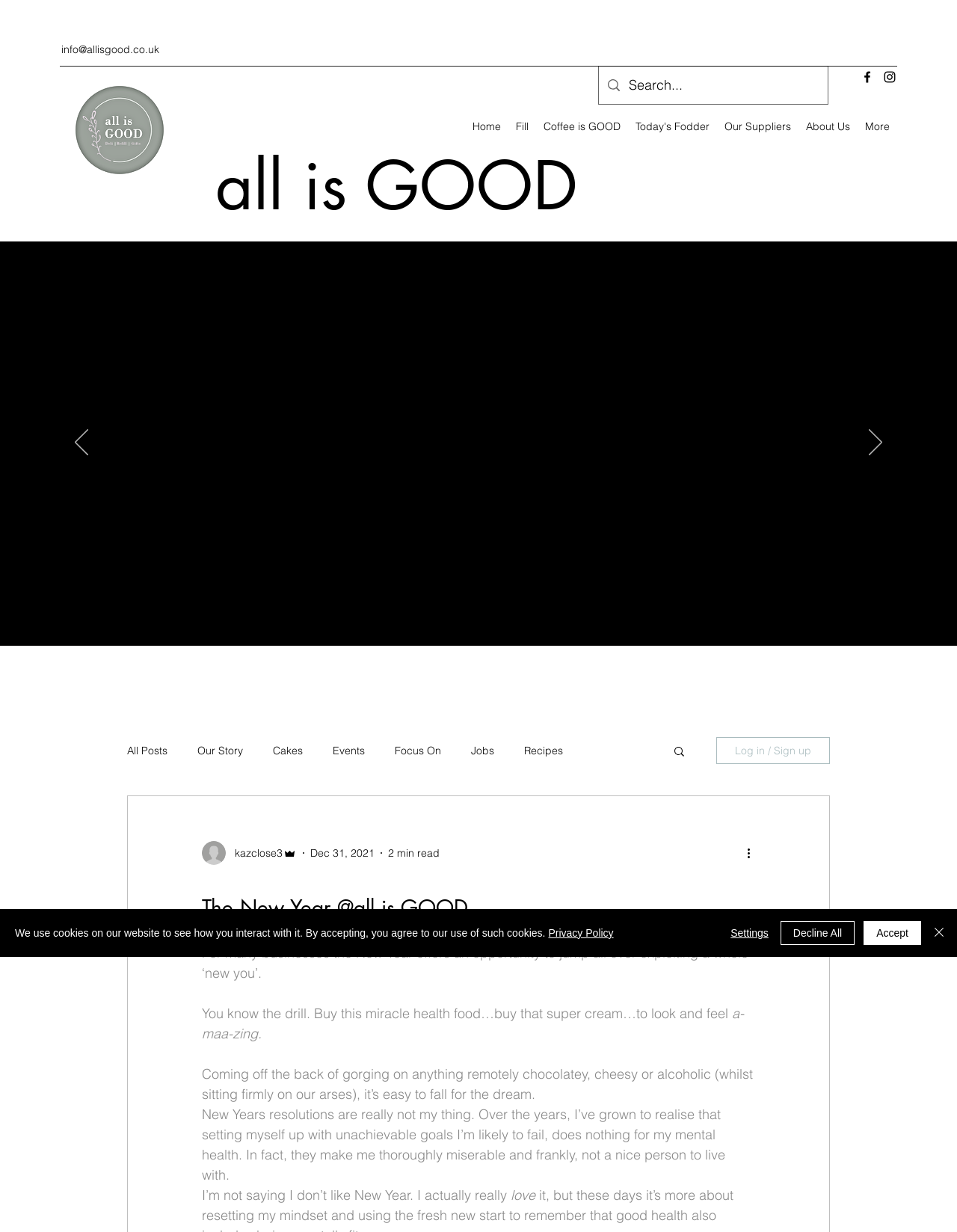Write an extensive caption that covers every aspect of the webpage.

The webpage is titled "The New Year @all is GOOD" and has a logo at the top left corner. Below the logo, there is a search bar with a magnifying glass icon and a "Search..." placeholder text. To the right of the search bar, there is a social media bar with links to Facebook and Instagram.

The main navigation menu is located below the search bar, with links to "Home", "Fill", "Coffee is GOOD", "Today's Fodder", "Our Suppliers", "About Us", and "More". 

A slideshow region takes up most of the page, with a large image of a shop front and owners Karen Close and Leanne Gill. There are "Previous" and "Next" buttons to navigate through the slideshow.

Below the slideshow, there is a blog navigation menu with links to "All Posts", "Our Story", "Cakes", "Events", "Focus On", "Jobs", and "Recipes". A "Search" button is located to the right of the blog navigation menu.

A login/sign up button is located below the blog navigation menu, with a writer's picture and text "kazclose3" and "Admin" next to it. The date "Dec 31, 2021" and "2 min read" are also displayed.

The main content of the page is an article titled "The New Year @all is GOOD", which discusses the author's views on New Year's resolutions and their impact on mental health. The article is divided into several paragraphs, with text that describes the author's experiences and opinions.

At the bottom of the page, there is a cookie policy alert with links to the "Privacy Policy" and buttons to "Accept", "Decline All", "Settings", and "Close".